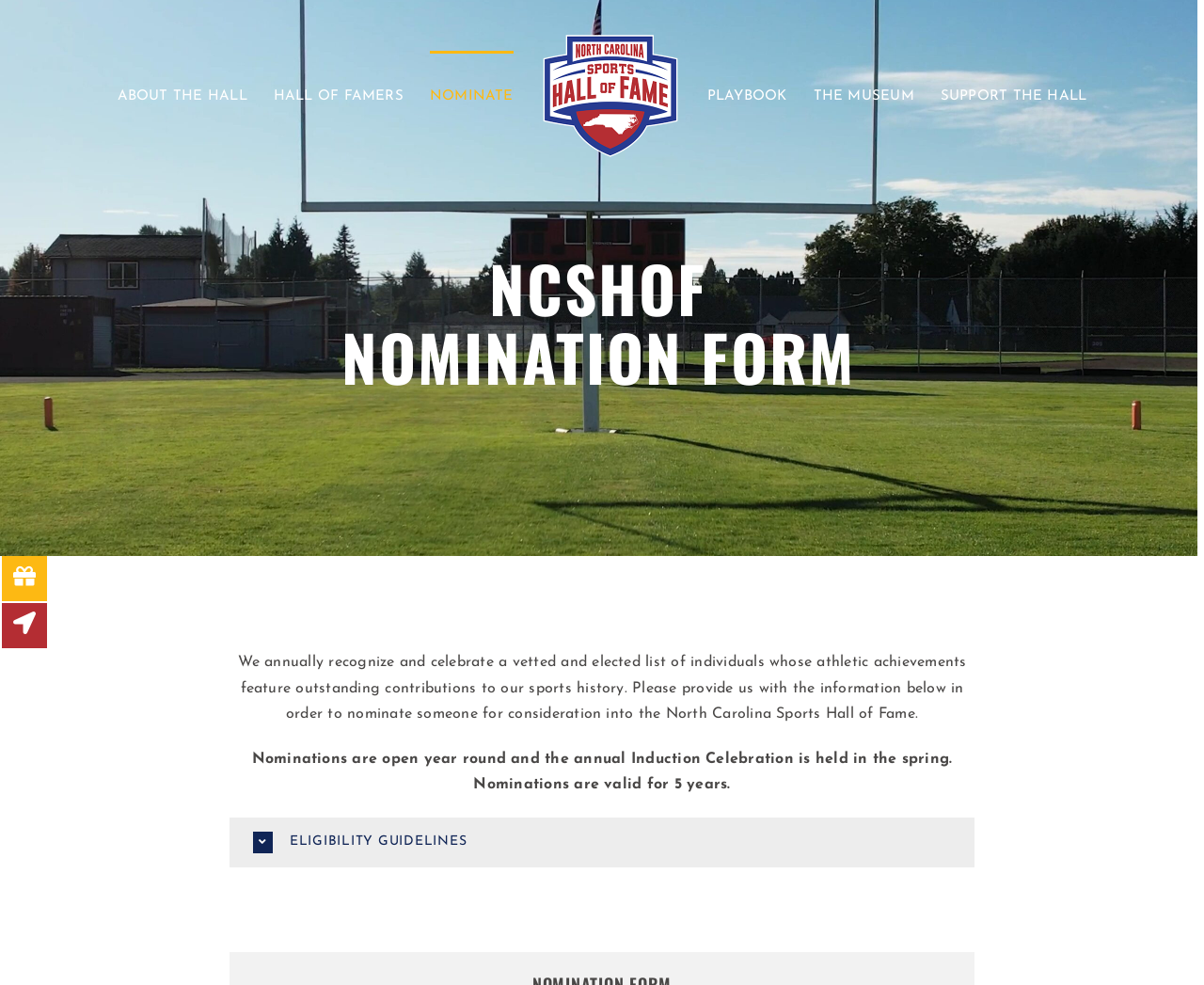What is the purpose of the nomination form?
Provide a concise answer using a single word or phrase based on the image.

To nominate someone for consideration